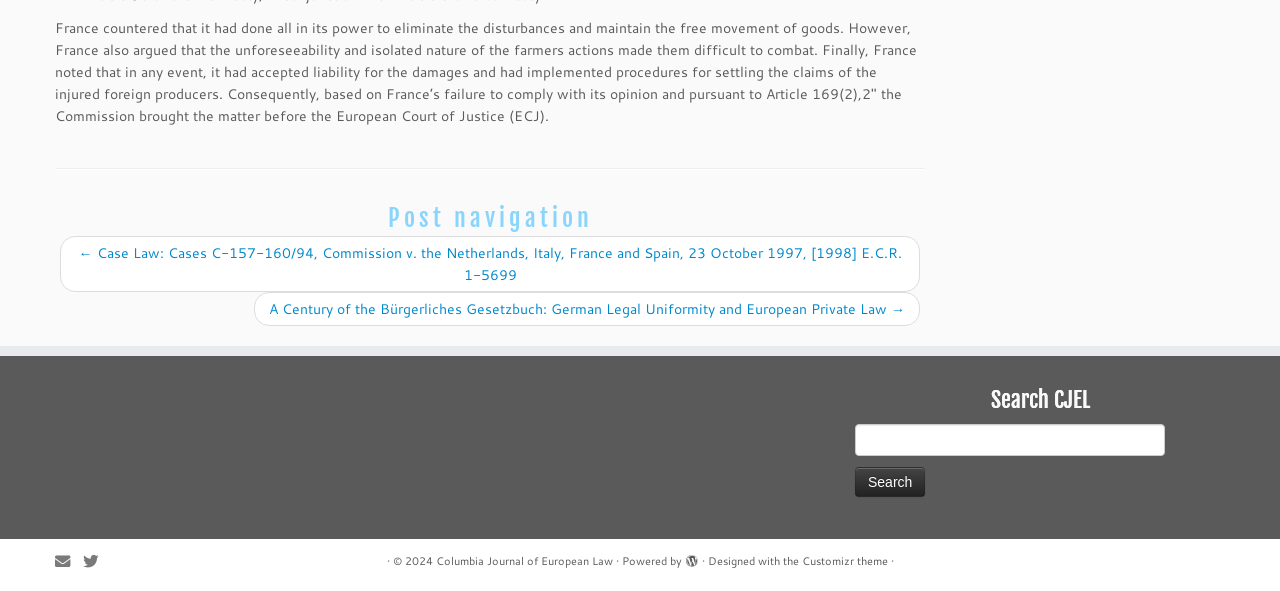Please provide a short answer using a single word or phrase for the question:
What is the copyright year mentioned at the bottom of the page?

2024